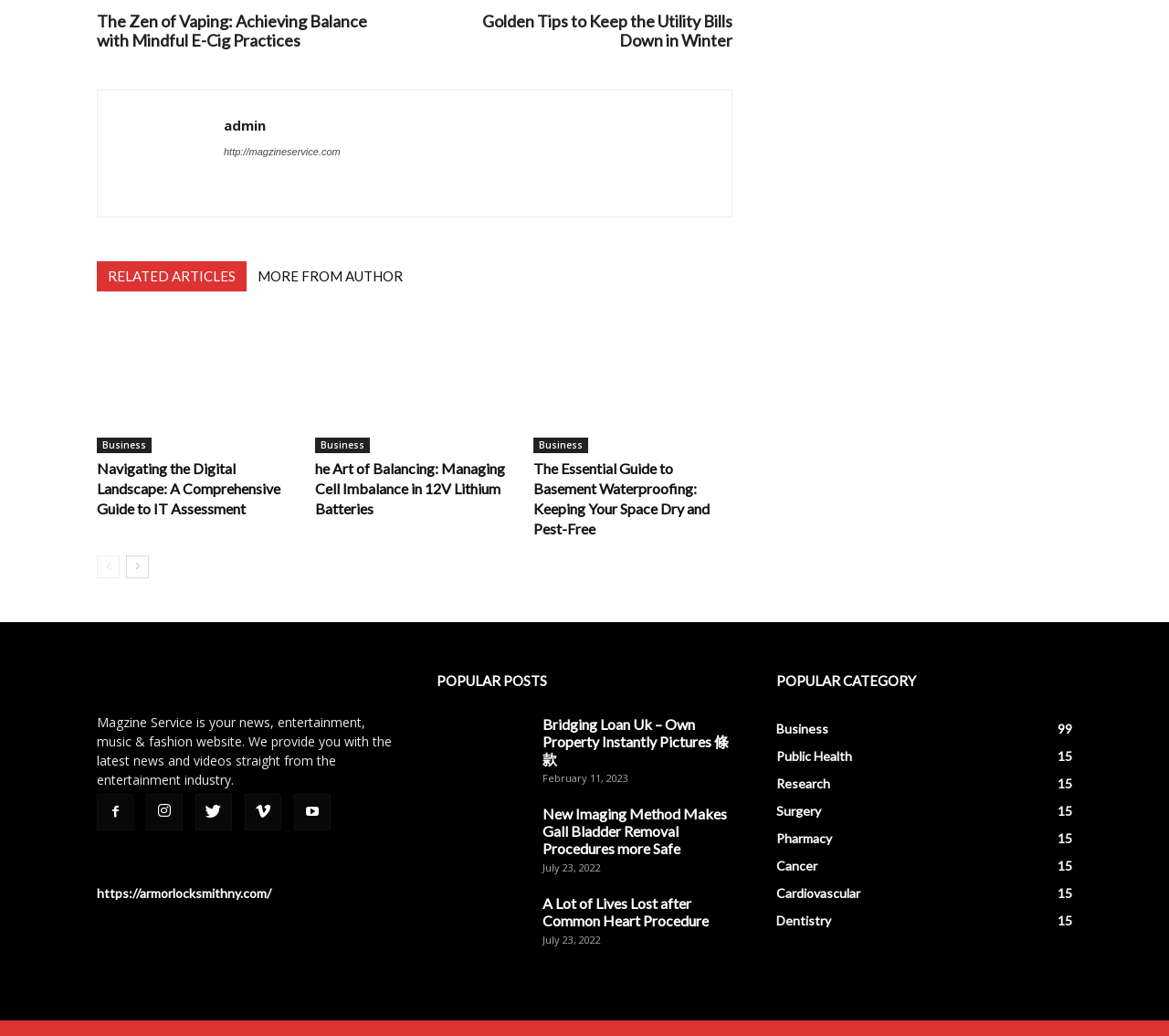Indicate the bounding box coordinates of the element that needs to be clicked to satisfy the following instruction: "Click on the link to read about The Zen of Vaping". The coordinates should be four float numbers between 0 and 1, i.e., [left, top, right, bottom].

[0.083, 0.012, 0.336, 0.049]